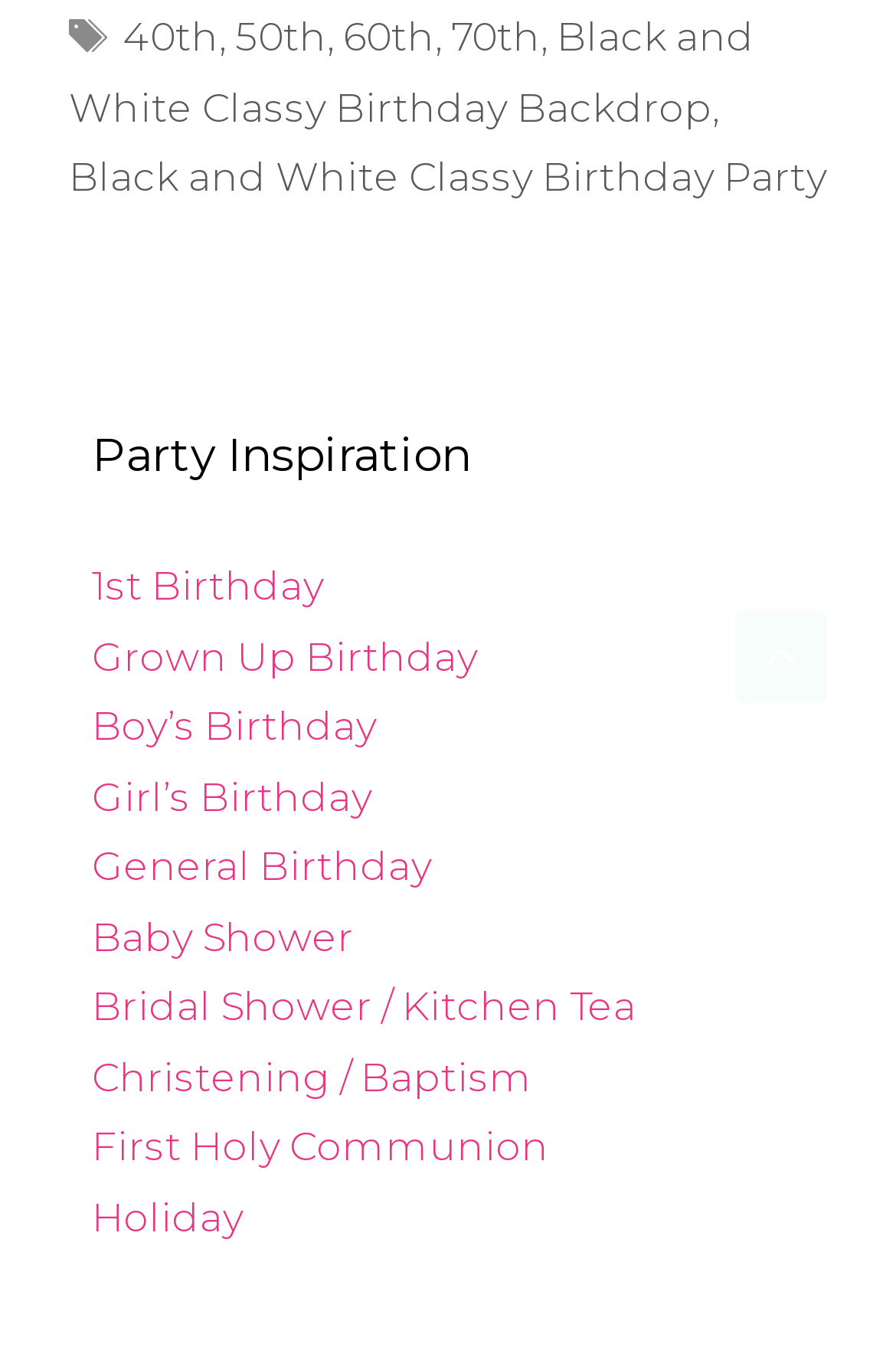Pinpoint the bounding box coordinates of the element you need to click to execute the following instruction: "go to Party Inspiration". The bounding box should be represented by four float numbers between 0 and 1, in the format [left, top, right, bottom].

[0.103, 0.31, 0.897, 0.361]